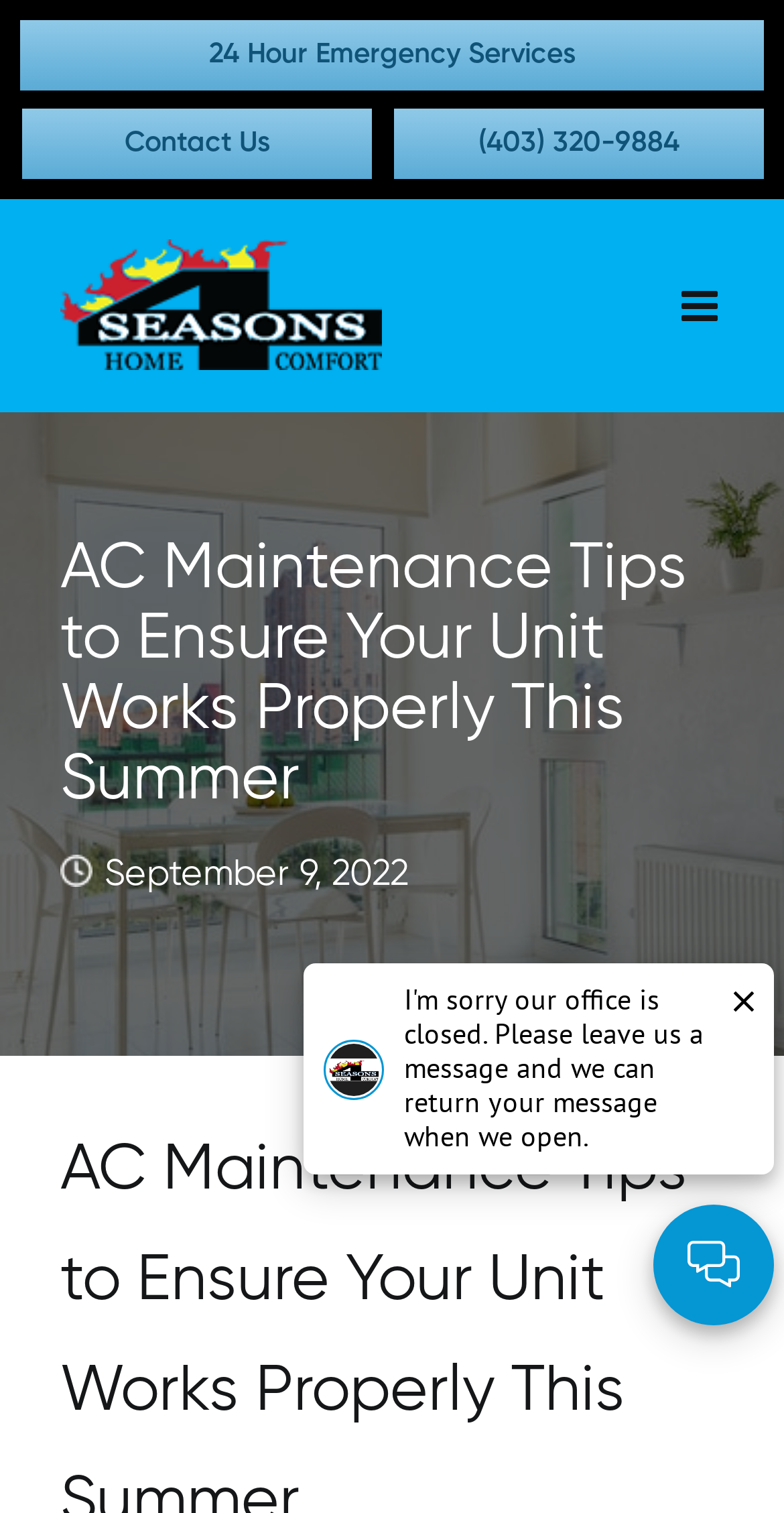Answer the question using only a single word or phrase: 
What is the purpose of the button at the bottom?

Live Chat & Talk